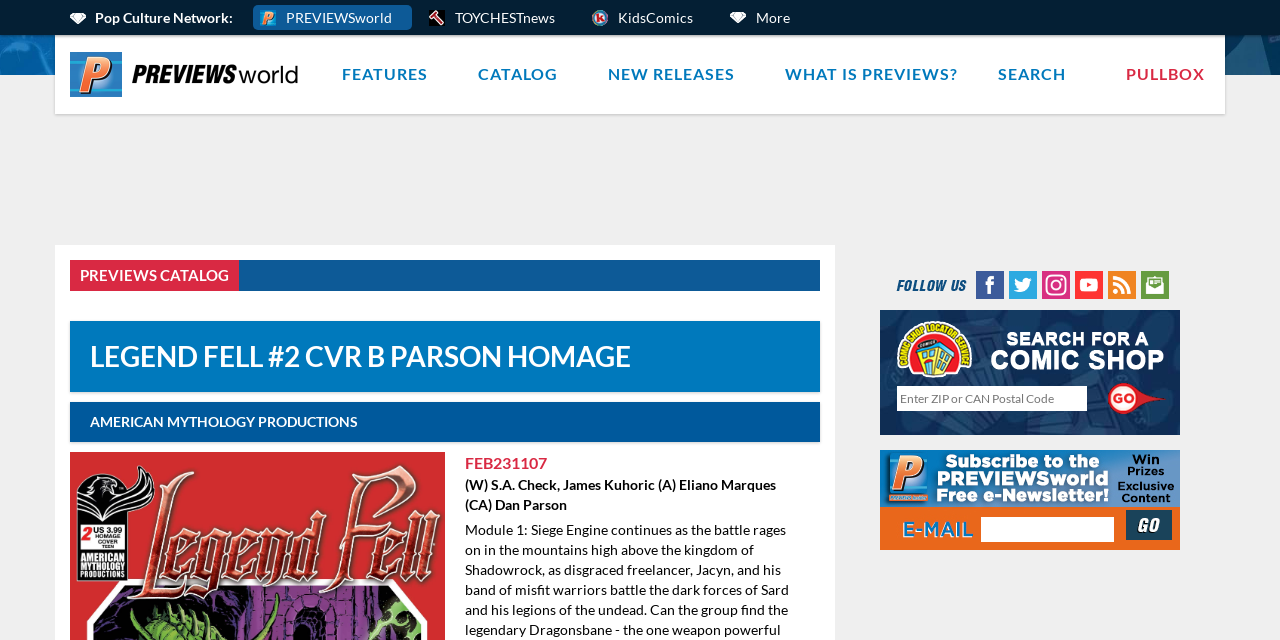How can I find a comic shop near me?
Refer to the image and provide a one-word or short phrase answer.

Use the Comic Shop Locator